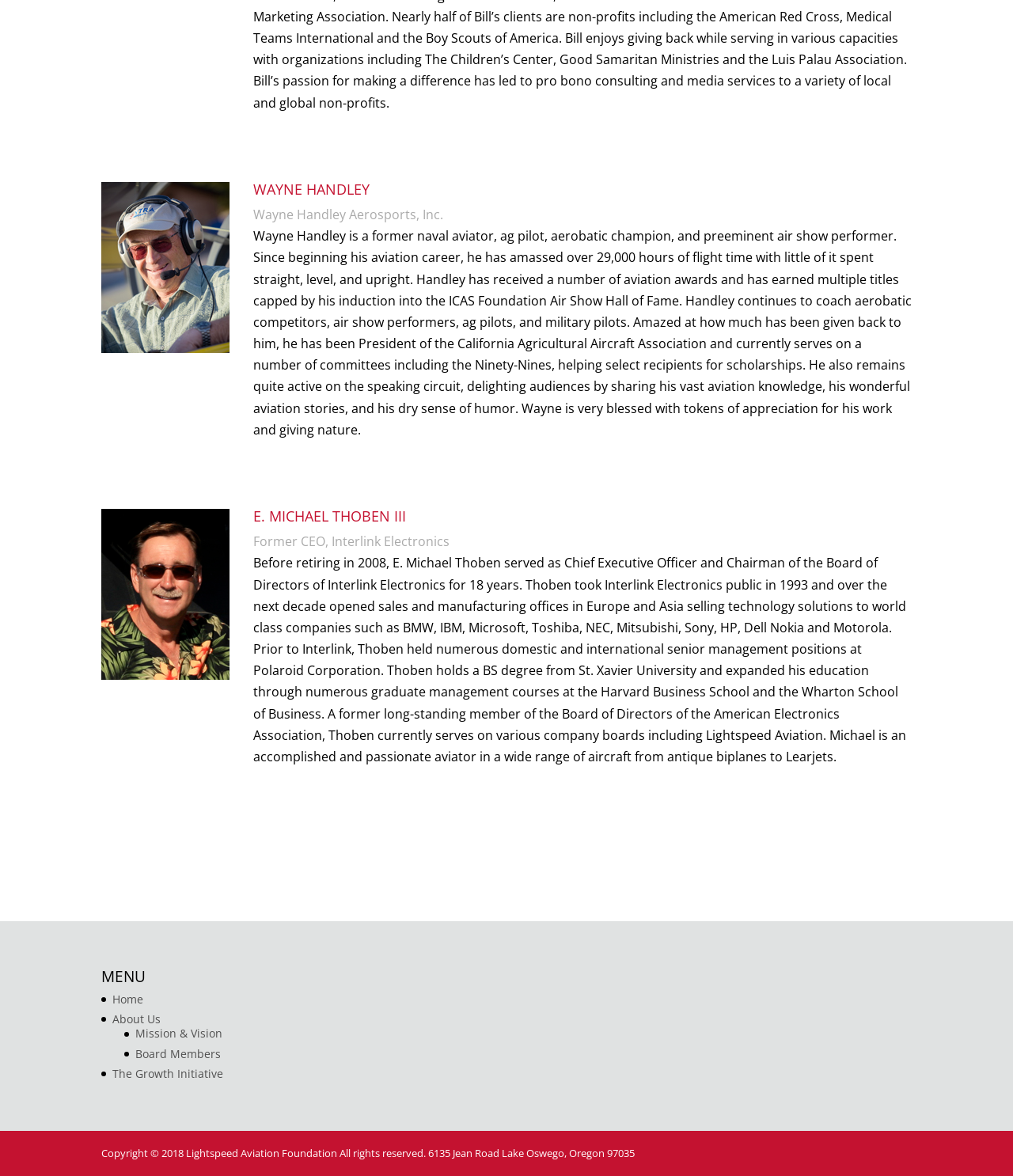What is the location of Lightspeed Aviation Foundation?
Using the image as a reference, answer the question in detail.

The footer of the webpage contains an address that mentions '6135 Jean Road Lake Oswego, Oregon 97035', which suggests that the location of Lightspeed Aviation Foundation is Lake Oswego, Oregon.